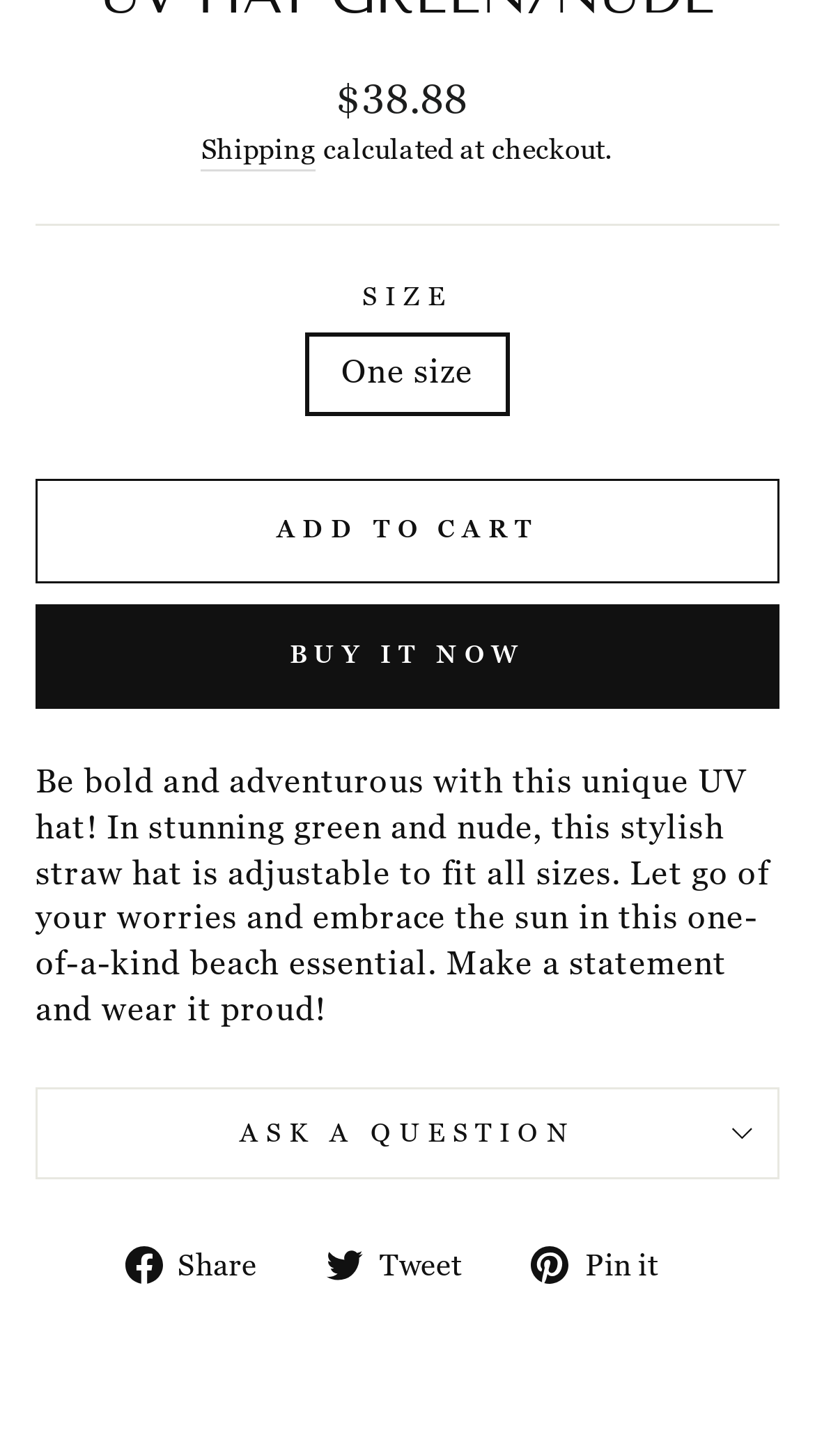Provide the bounding box coordinates of the HTML element this sentence describes: "Tweet Tweet on Twitter".

[0.4, 0.852, 0.606, 0.884]